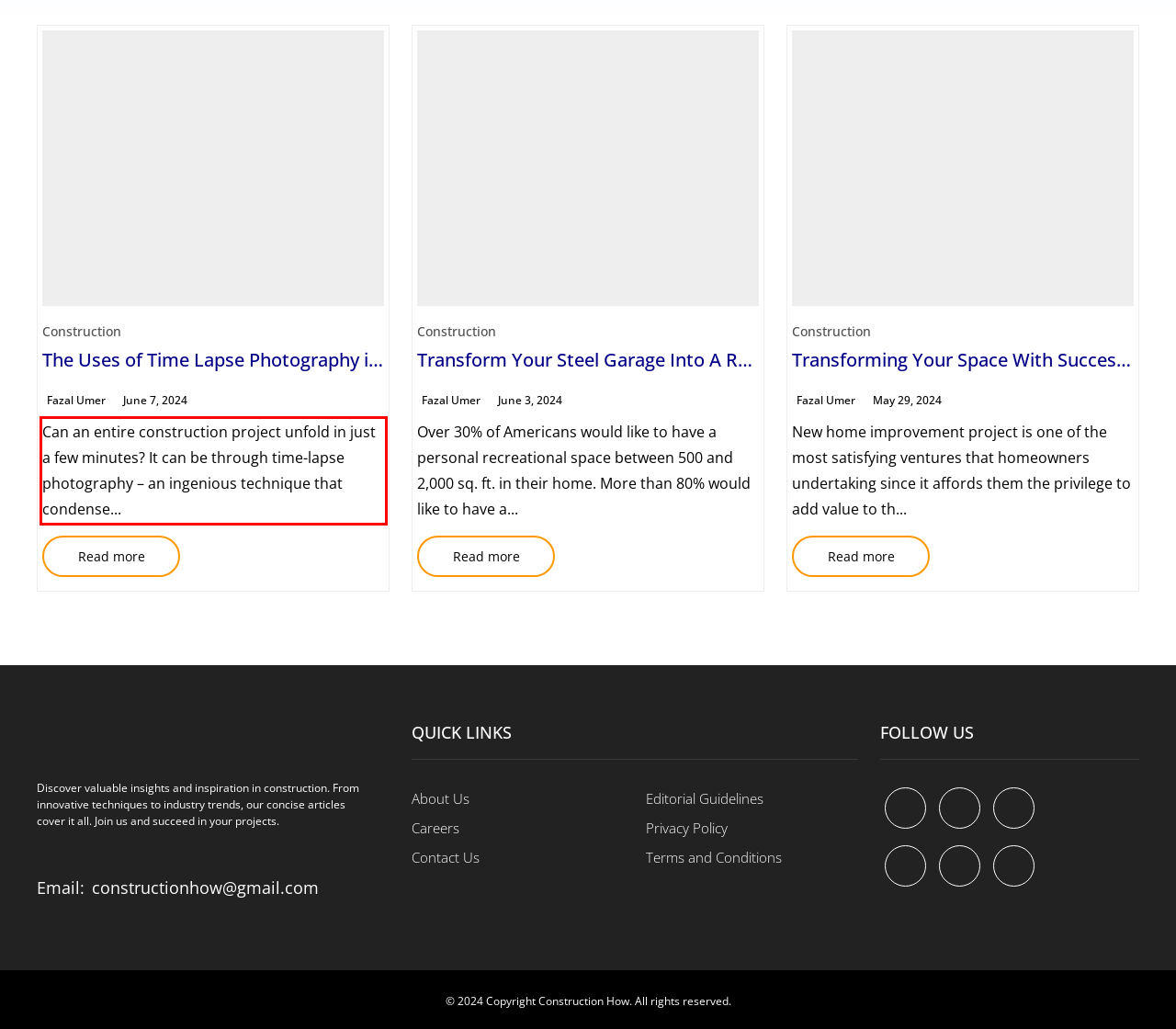Please identify the text within the red rectangular bounding box in the provided webpage screenshot.

Can an entire construction project unfold in just a few minutes? It can be through time-lapse photography – an ingenious technique that condense...